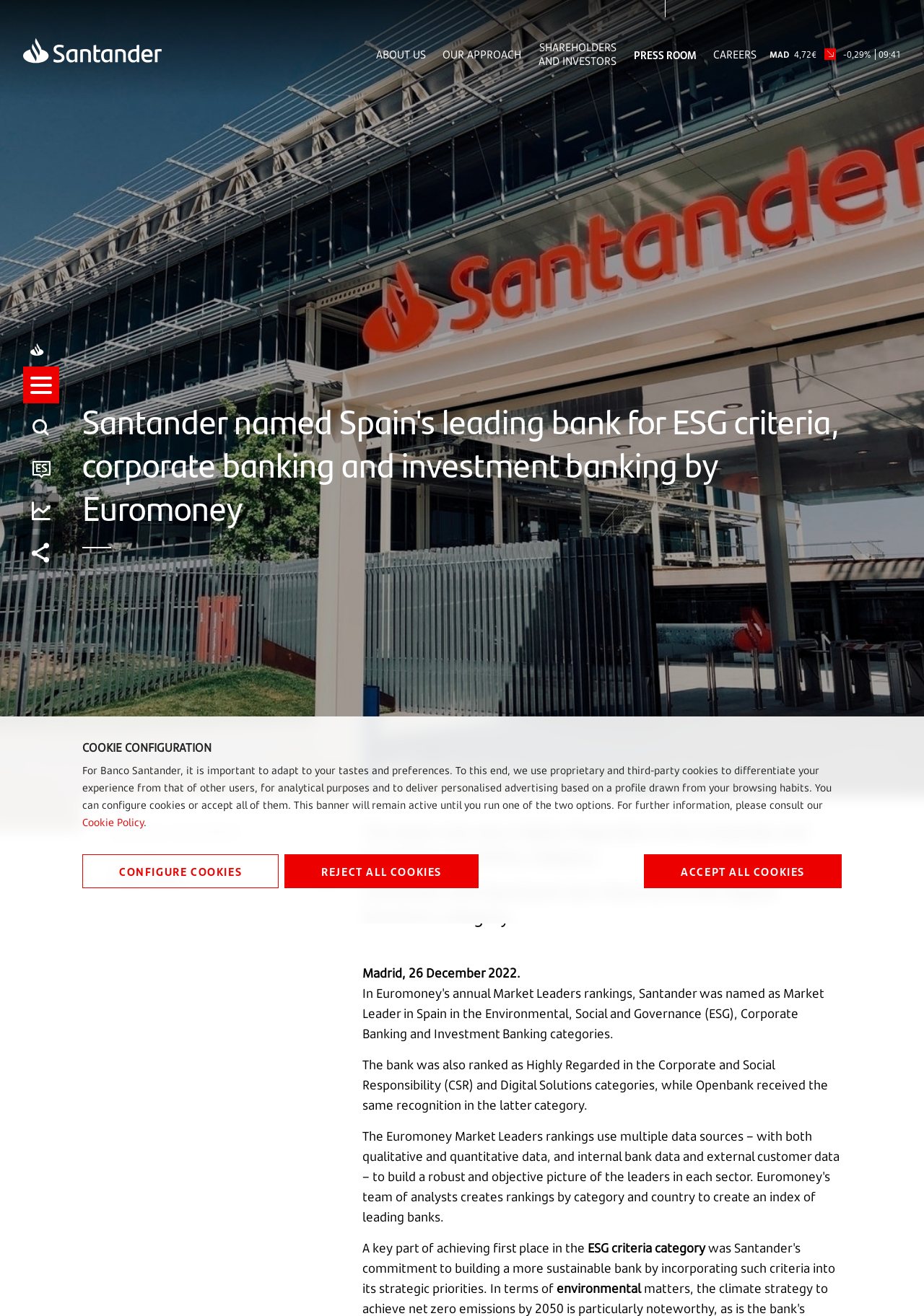Answer with a single word or phrase: 
What is the current share price of Santander?

4,72€